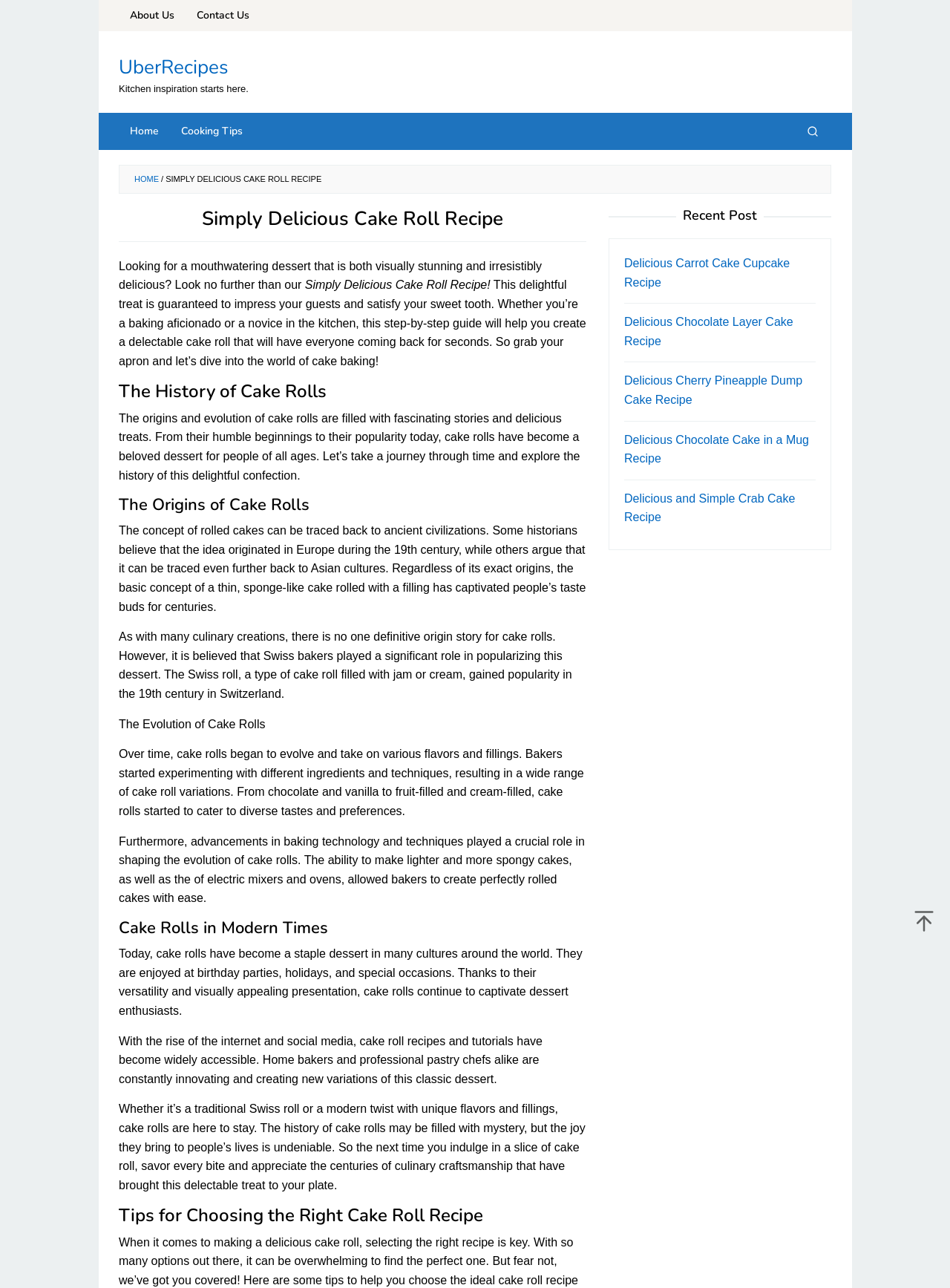Can you show the bounding box coordinates of the region to click on to complete the task described in the instruction: "Explore the 'Recent Post' section"?

[0.641, 0.162, 0.875, 0.173]